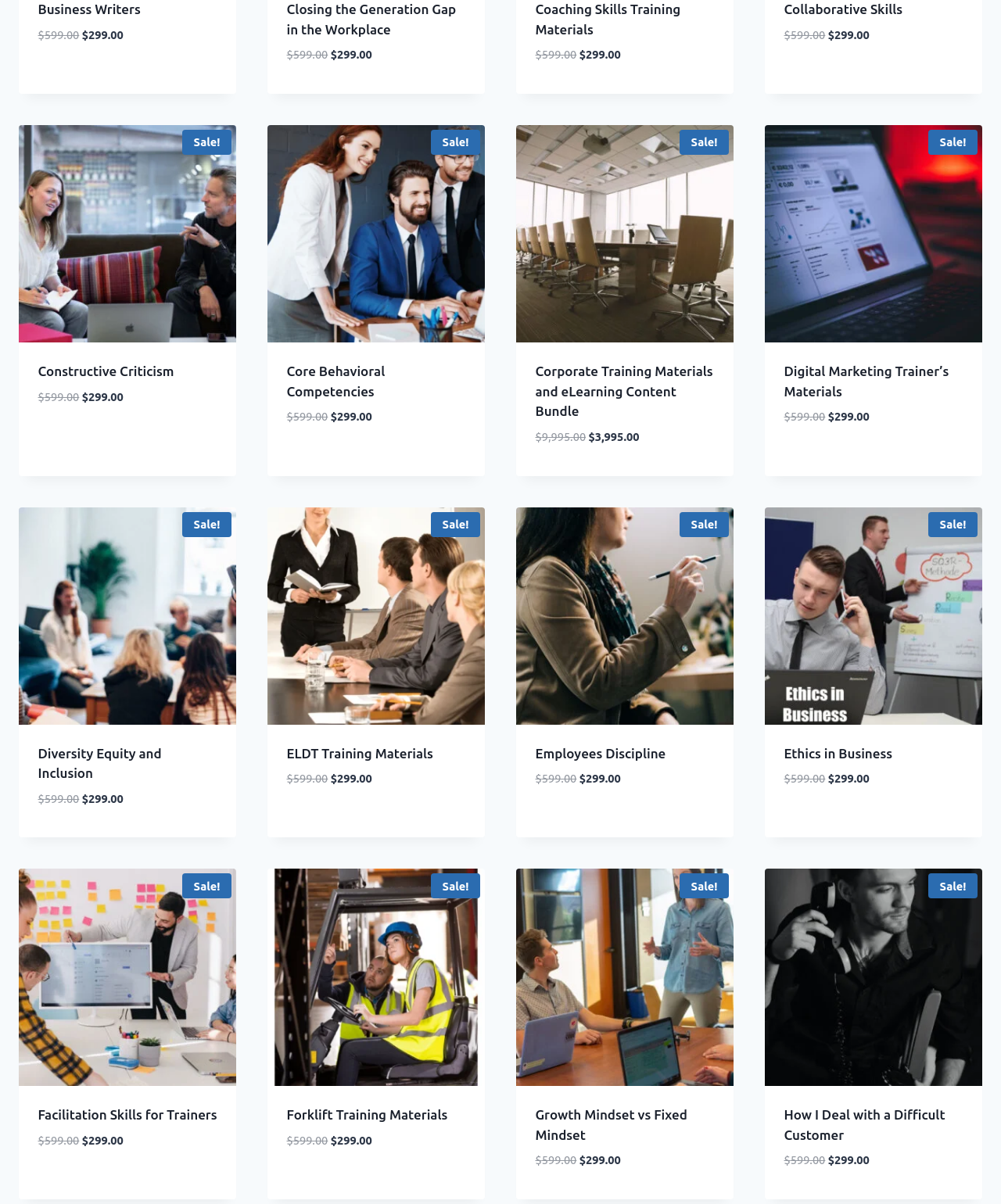What is the current price of 'Core Behavioral Competencies'?
Please respond to the question with a detailed and well-explained answer.

I found the 'Current price is: $299.00.' text next to the 'Core Behavioral Competencies' link, which indicates the current price of the product.